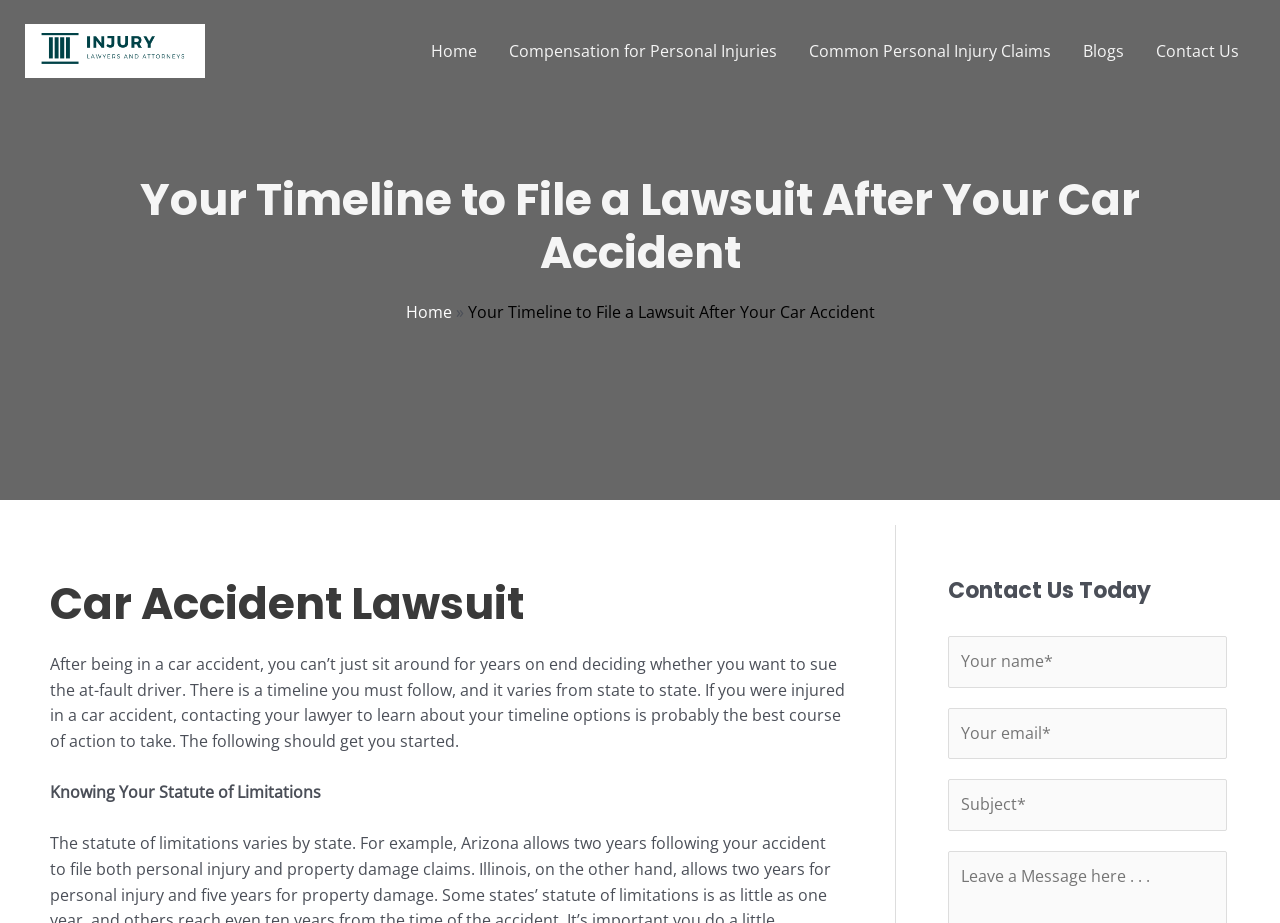What is the required information to contact the law firm?
Can you give a detailed and elaborate answer to the question?

The webpage has a contact form that requires users to fill in their name and email address, which are marked as required fields. This information is necessary to contact the law firm.